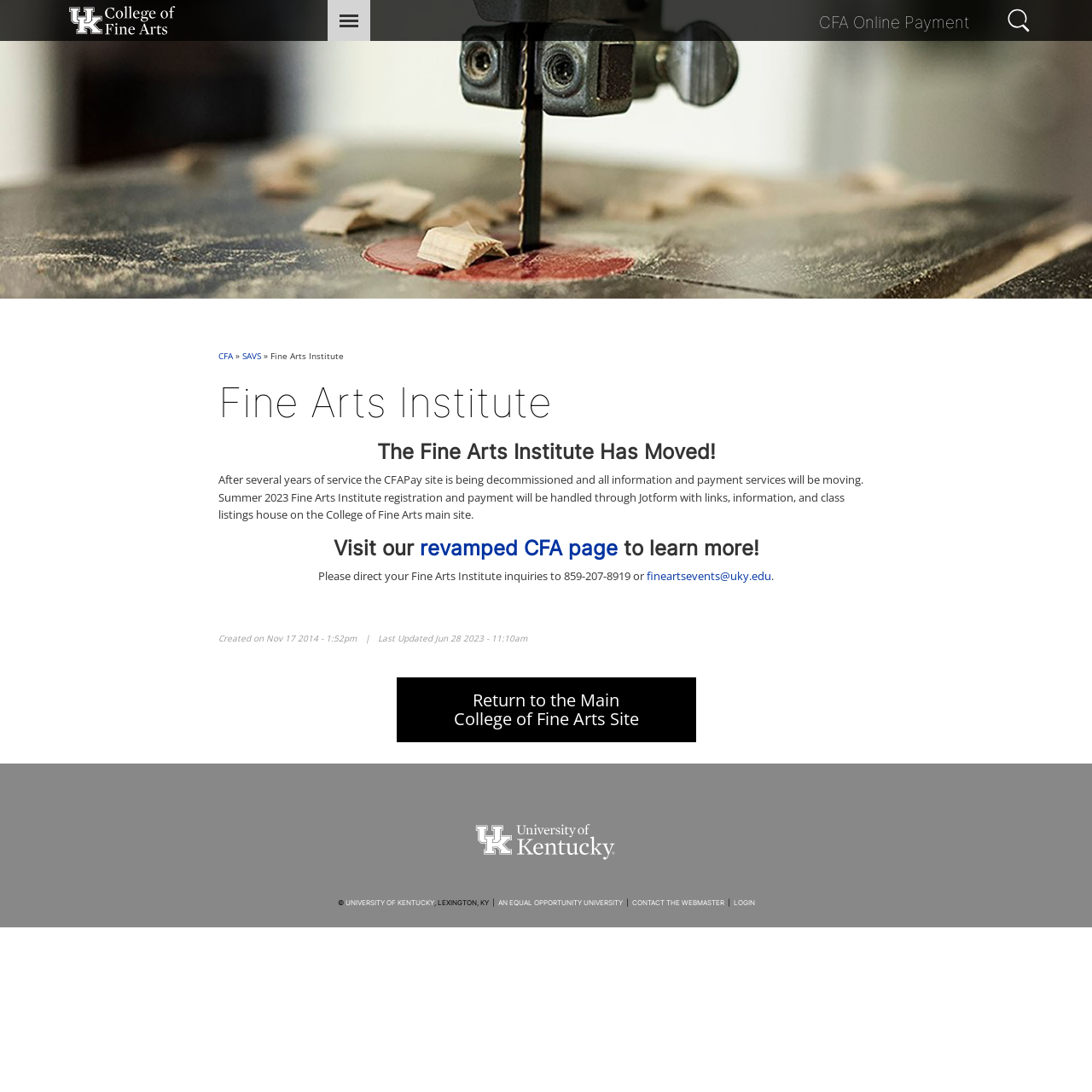Specify the bounding box coordinates of the area to click in order to follow the given instruction: "Return to the Main College of Fine Arts Site."

[0.363, 0.62, 0.637, 0.679]